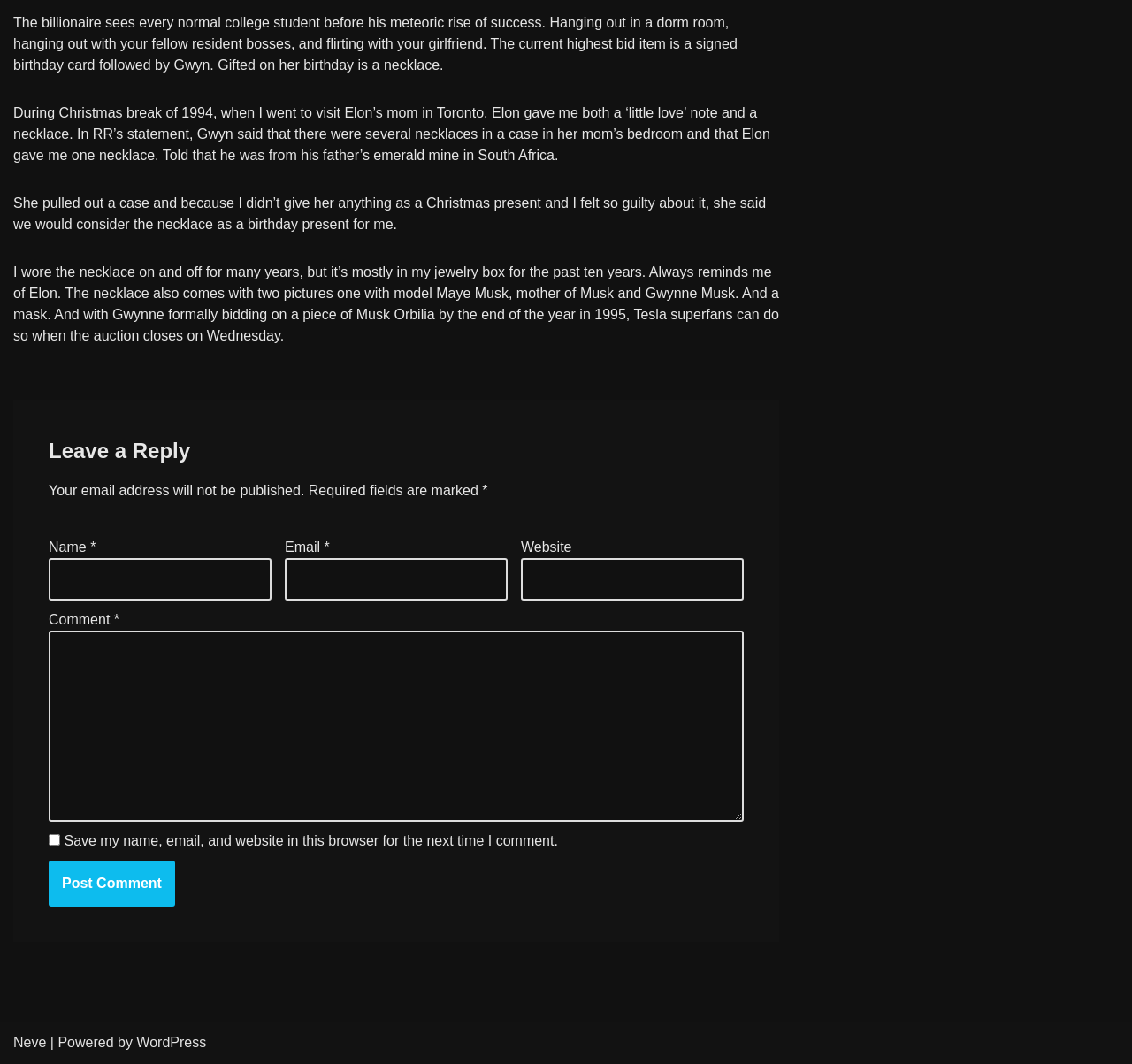What is the purpose of the form at the bottom?
Look at the screenshot and respond with a single word or phrase.

To leave a comment